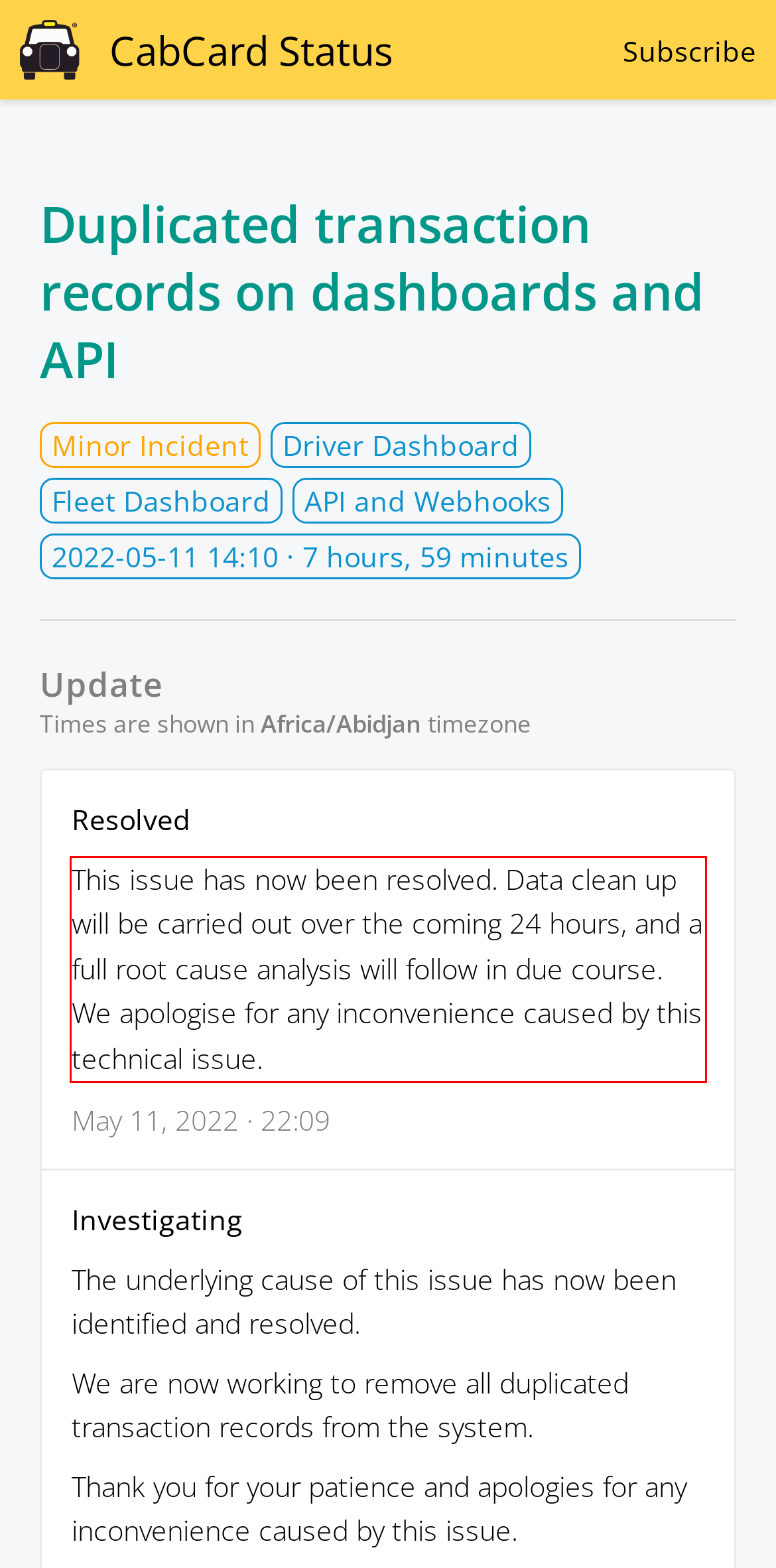Within the provided webpage screenshot, find the red rectangle bounding box and perform OCR to obtain the text content.

This issue has now been resolved. Data clean up will be carried out over the coming 24 hours, and a full root cause analysis will follow in due course. We apologise for any inconvenience caused by this technical issue.